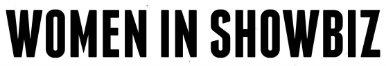Using the details from the image, please elaborate on the following question: What is the purpose of the image's design?

The design of the image is bold and eye-catching, aiming to draw attention to the important narratives surrounding women in film, television, and other forms of media, emphasizing the significance of their stories and experiences.